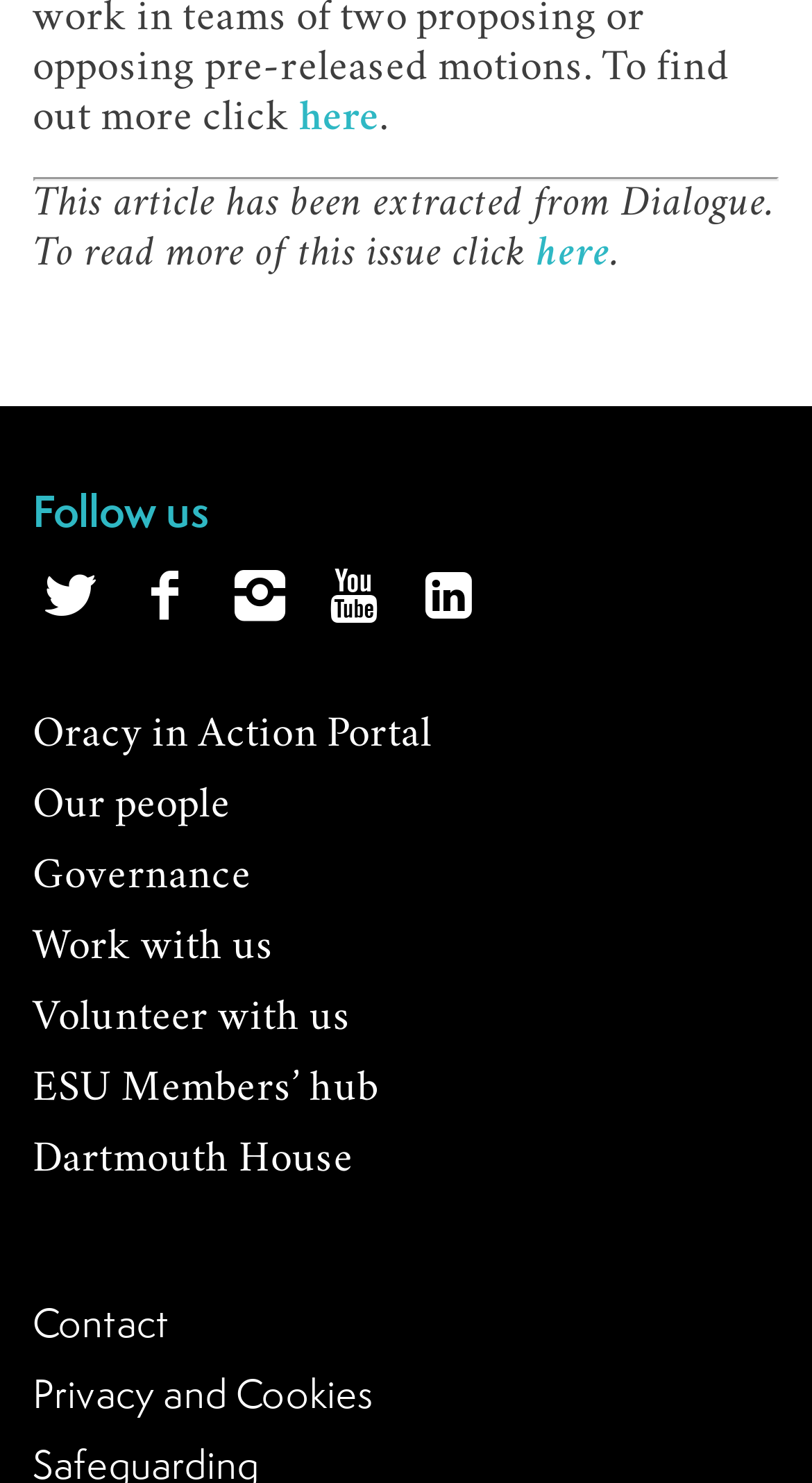Determine the coordinates of the bounding box for the clickable area needed to execute this instruction: "Visit the Oracy in Action Portal".

[0.04, 0.485, 0.532, 0.51]